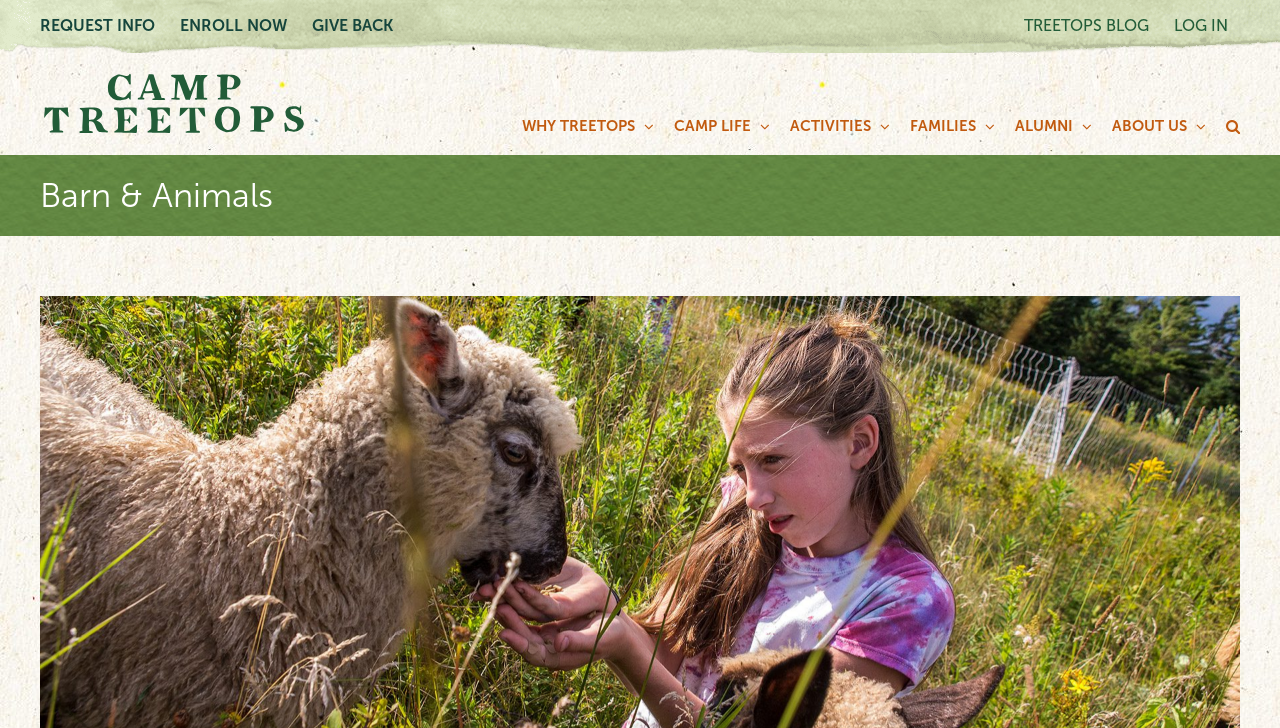Locate the UI element described as follows: "ALUMNI". Return the bounding box coordinates as four float numbers between 0 and 1 in the order [left, top, right, bottom].

[0.793, 0.147, 0.853, 0.201]